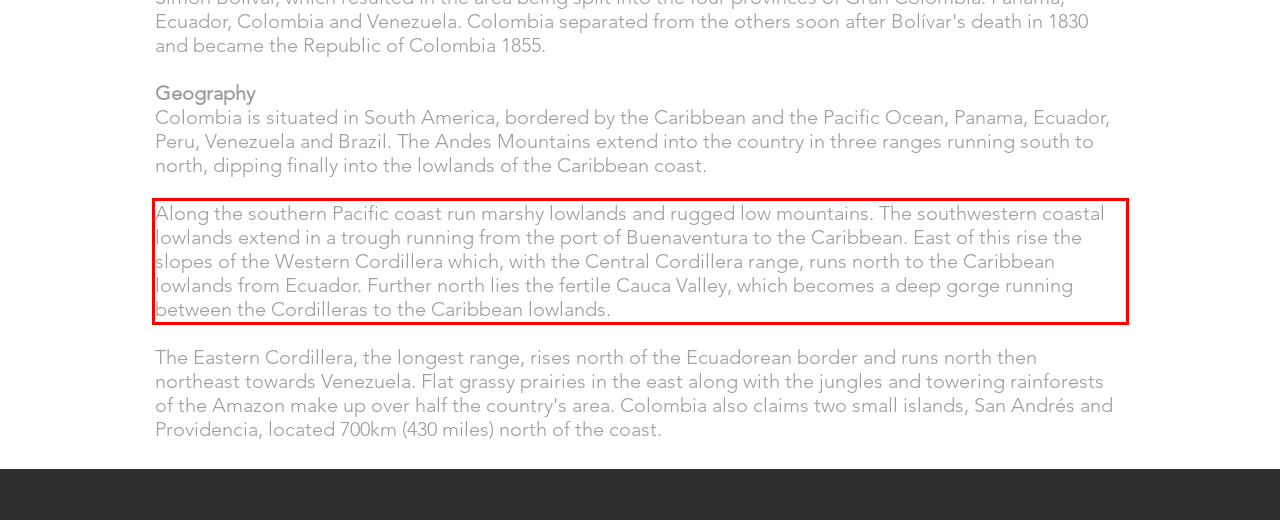In the given screenshot, locate the red bounding box and extract the text content from within it.

Along the southern Pacific coast run marshy lowlands and rugged low mountains. The southwestern coastal lowlands extend in a trough running from the port of Buenaventura to the Caribbean. East of this rise the slopes of the Western Cordillera which, with the Central Cordillera range, runs north to the Caribbean lowlands from Ecuador. Further north lies the fertile Cauca Valley, which becomes a deep gorge running between the Cordilleras to the Caribbean lowlands.